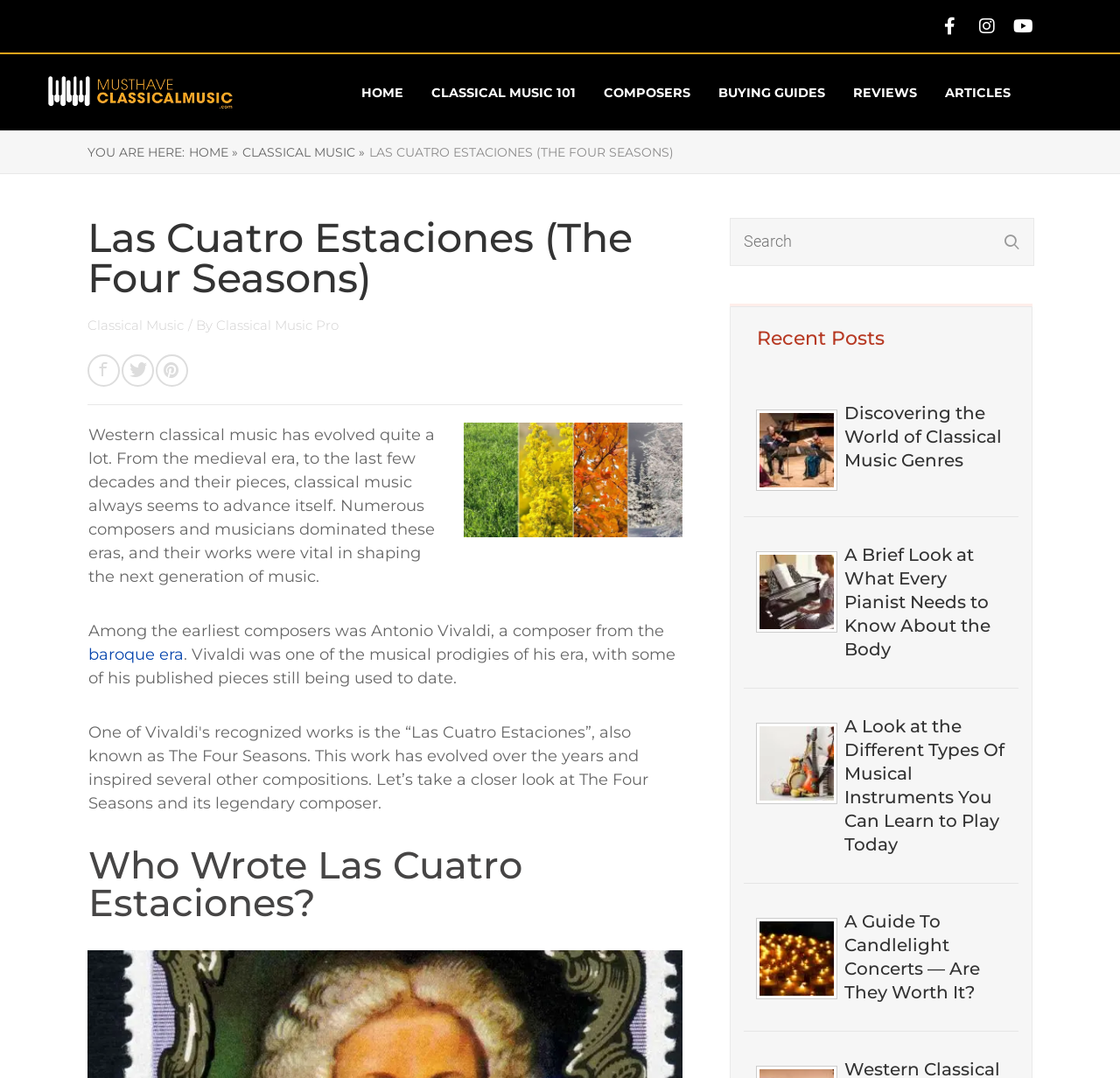What is the name of the composition by Antonio Vivaldi?
Examine the webpage screenshot and provide an in-depth answer to the question.

The webpage is about Las Cuatro Estaciones, which is a composition by Antonio Vivaldi. This information is obtained from the meta description and the heading 'Las Cuatro Estaciones (The Four Seasons)' on the webpage.